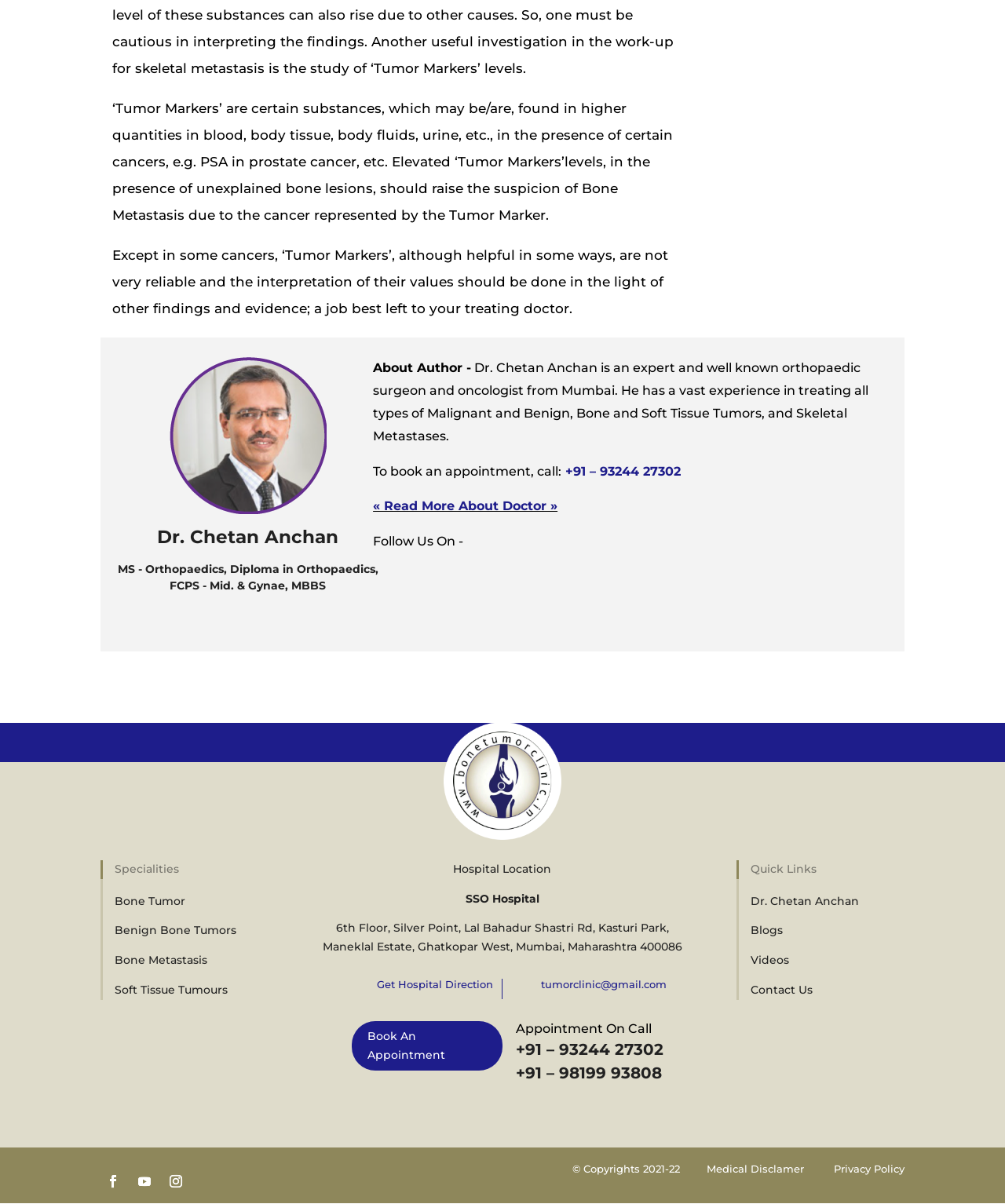Please find the bounding box coordinates of the element's region to be clicked to carry out this instruction: "Contact via email".

[0.538, 0.812, 0.663, 0.823]